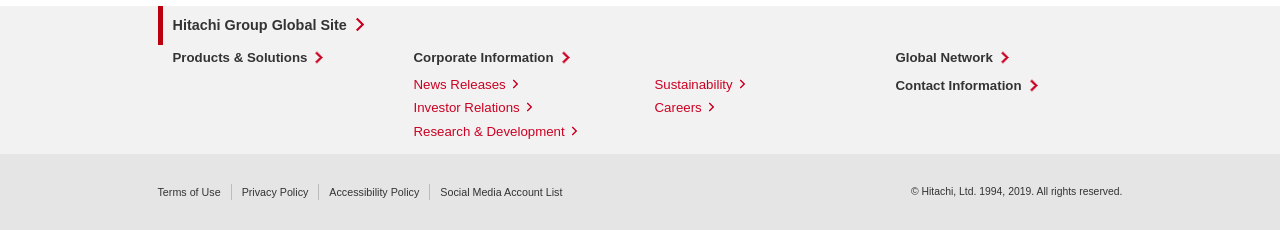What is the name of the company?
From the details in the image, answer the question comprehensively.

The name of the company can be determined by looking at the heading 'Hitachi Group Global Site' at the top of the webpage, which suggests that the website is related to Hitachi.